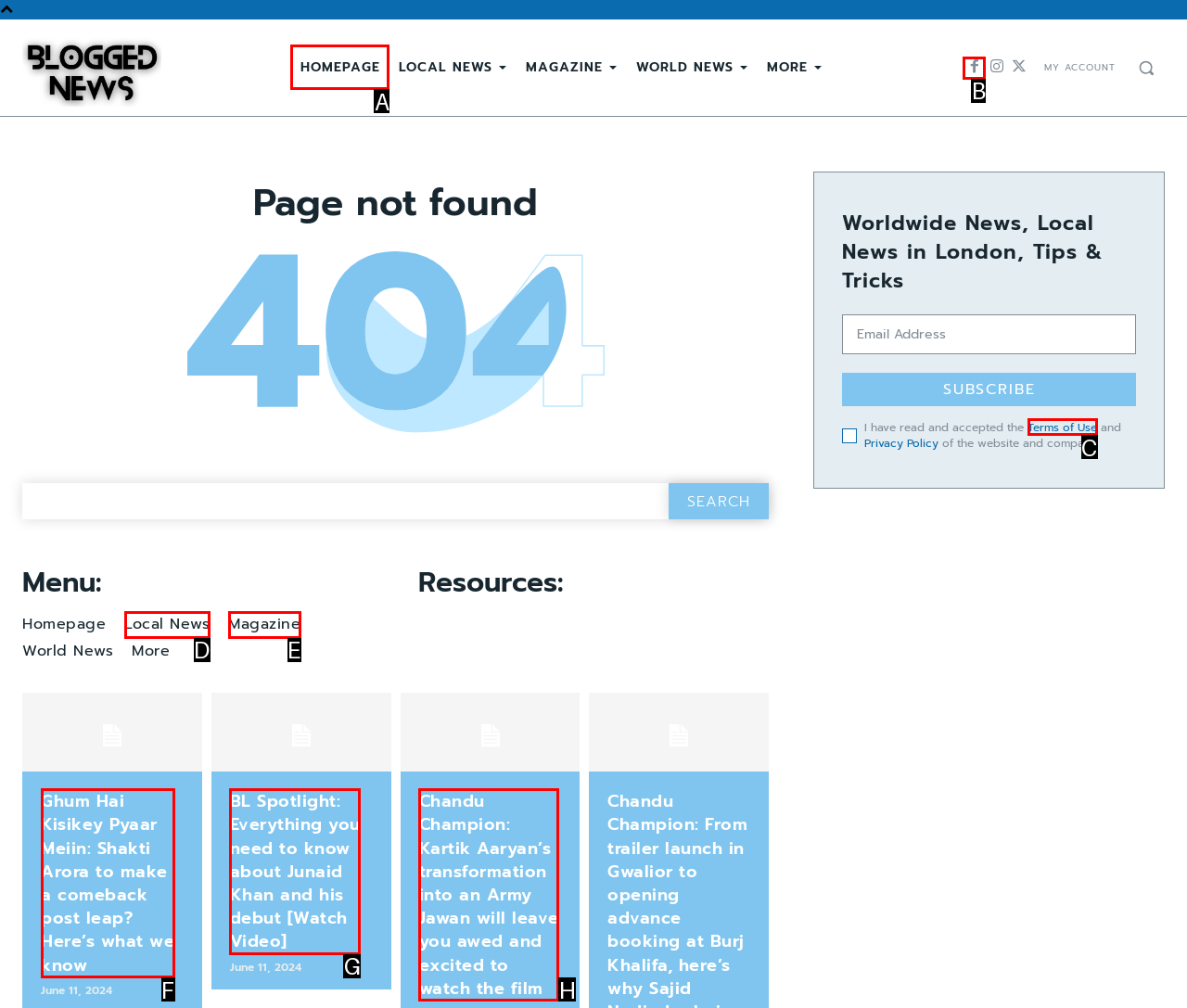Point out the letter of the HTML element you should click on to execute the task: Go to homepage
Reply with the letter from the given options.

A